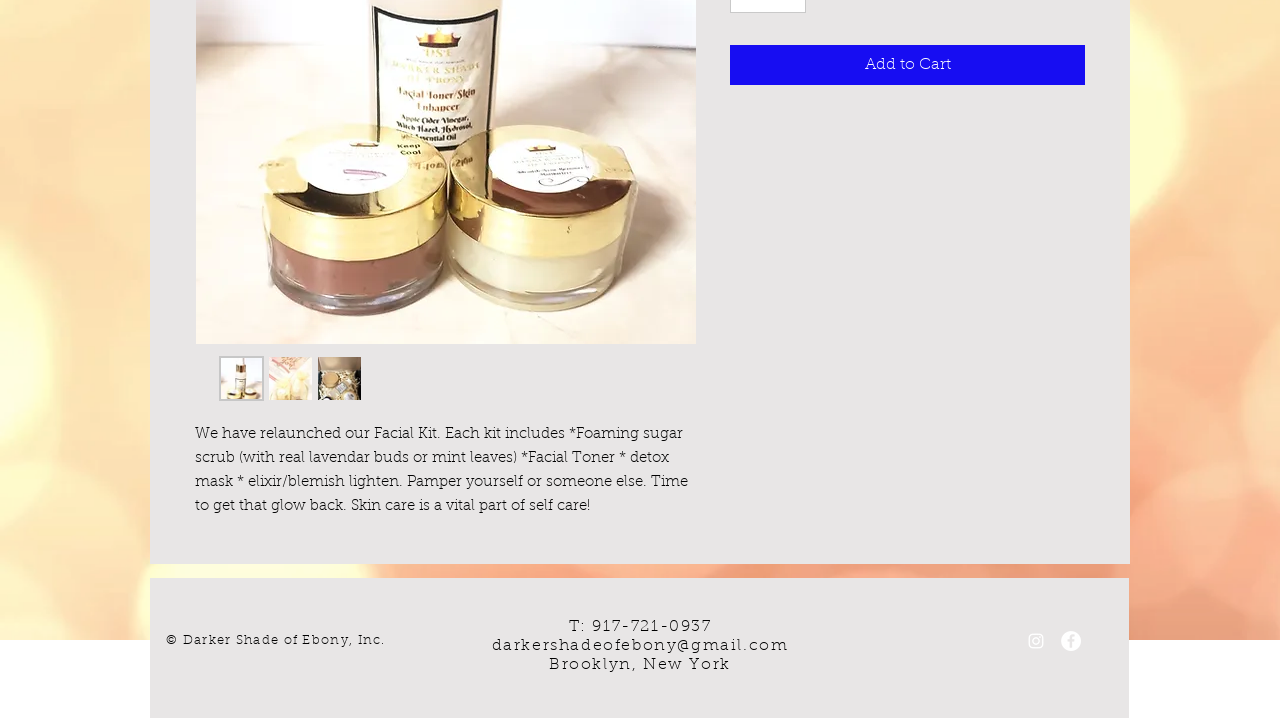Determine the bounding box coordinates for the UI element with the following description: "alt="Thumbnail: Facial Kit"". The coordinates should be four float numbers between 0 and 1, represented as [left, top, right, bottom].

[0.248, 0.495, 0.283, 0.558]